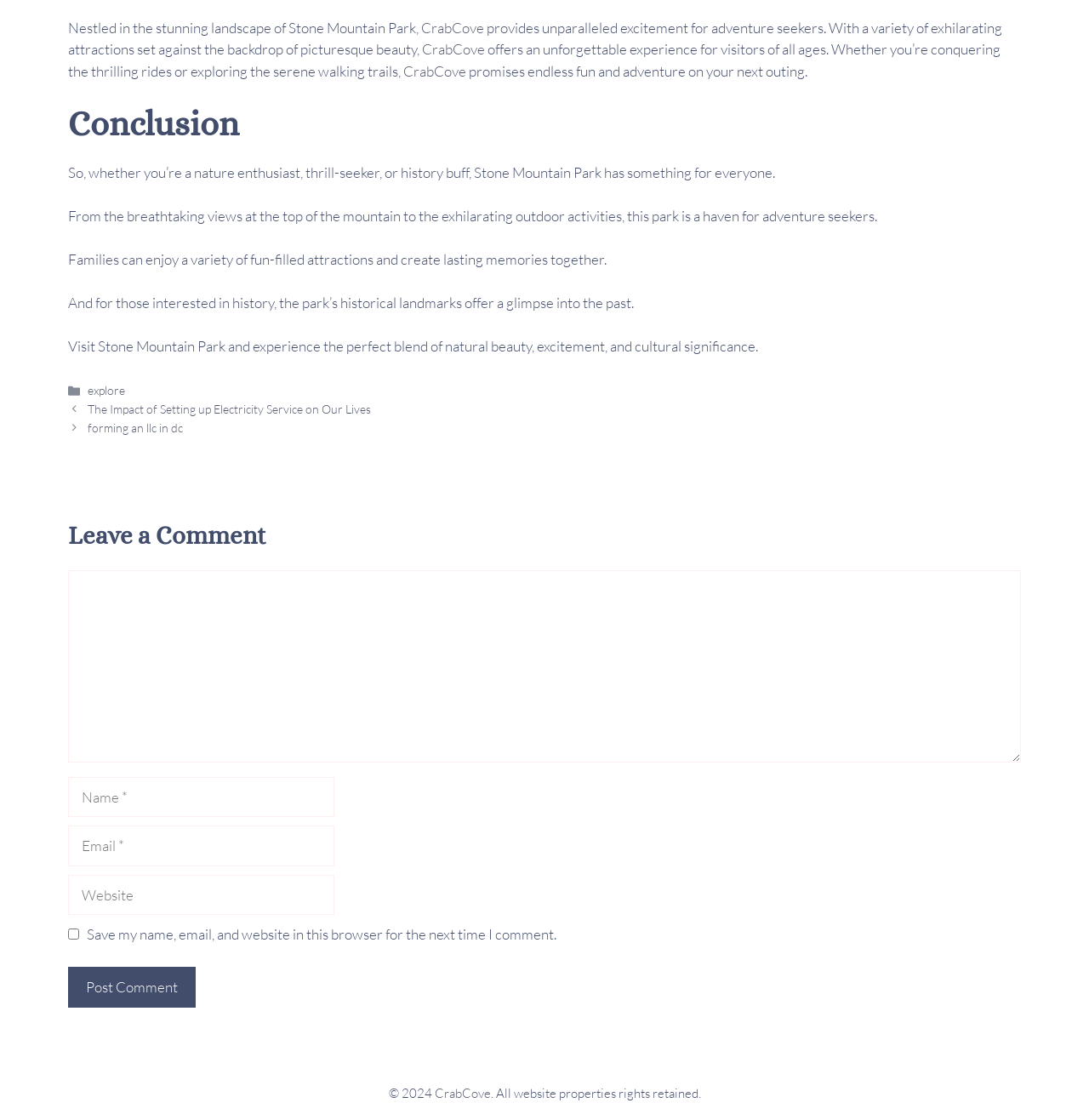Identify the bounding box of the HTML element described as: "parent_node: Comment name="url" placeholder="Website"".

[0.062, 0.781, 0.307, 0.817]